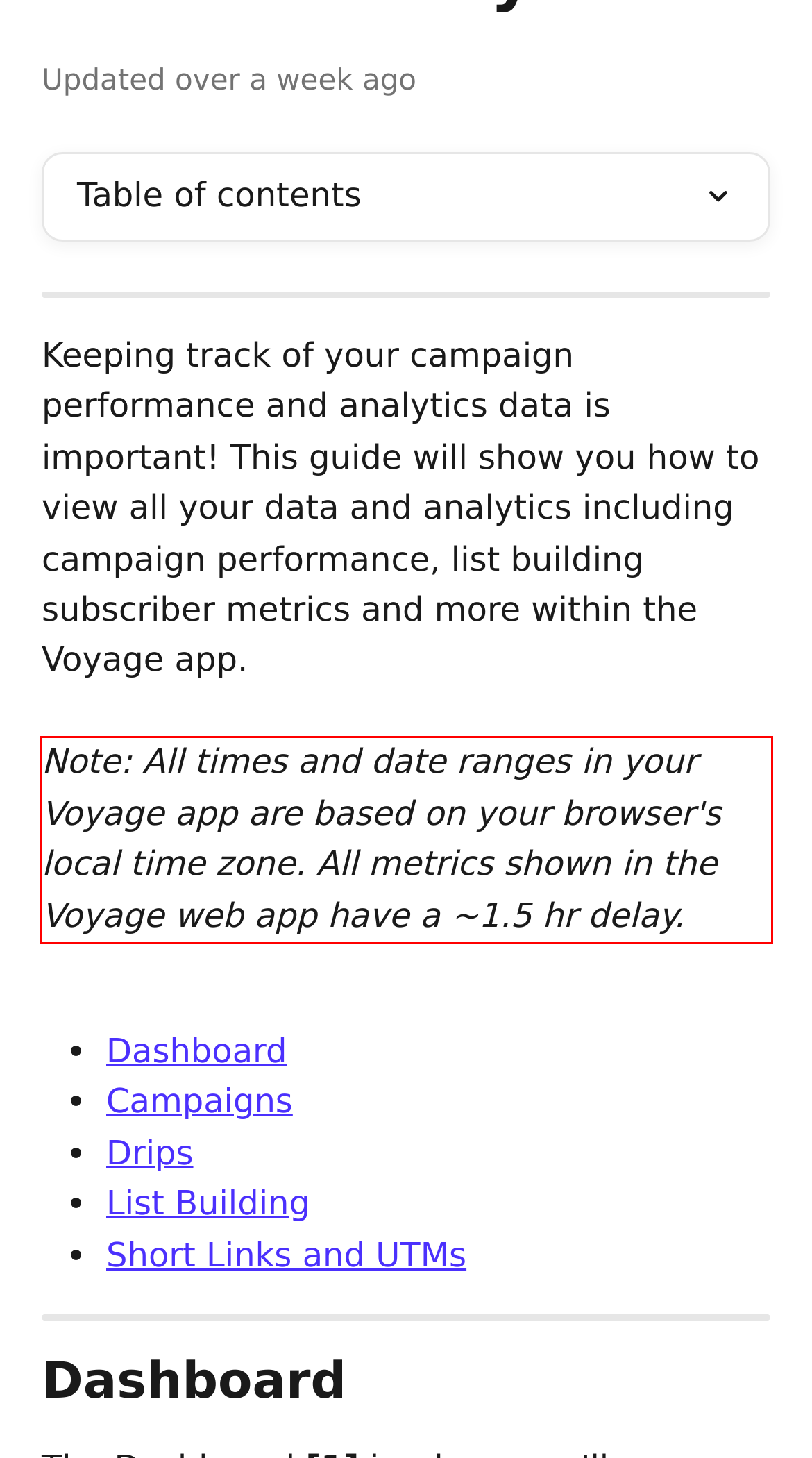Observe the screenshot of the webpage, locate the red bounding box, and extract the text content within it.

Note: All times and date ranges in your Voyage app are based on your browser's local time zone. All metrics shown in the Voyage web app have a ~1.5 hr delay.